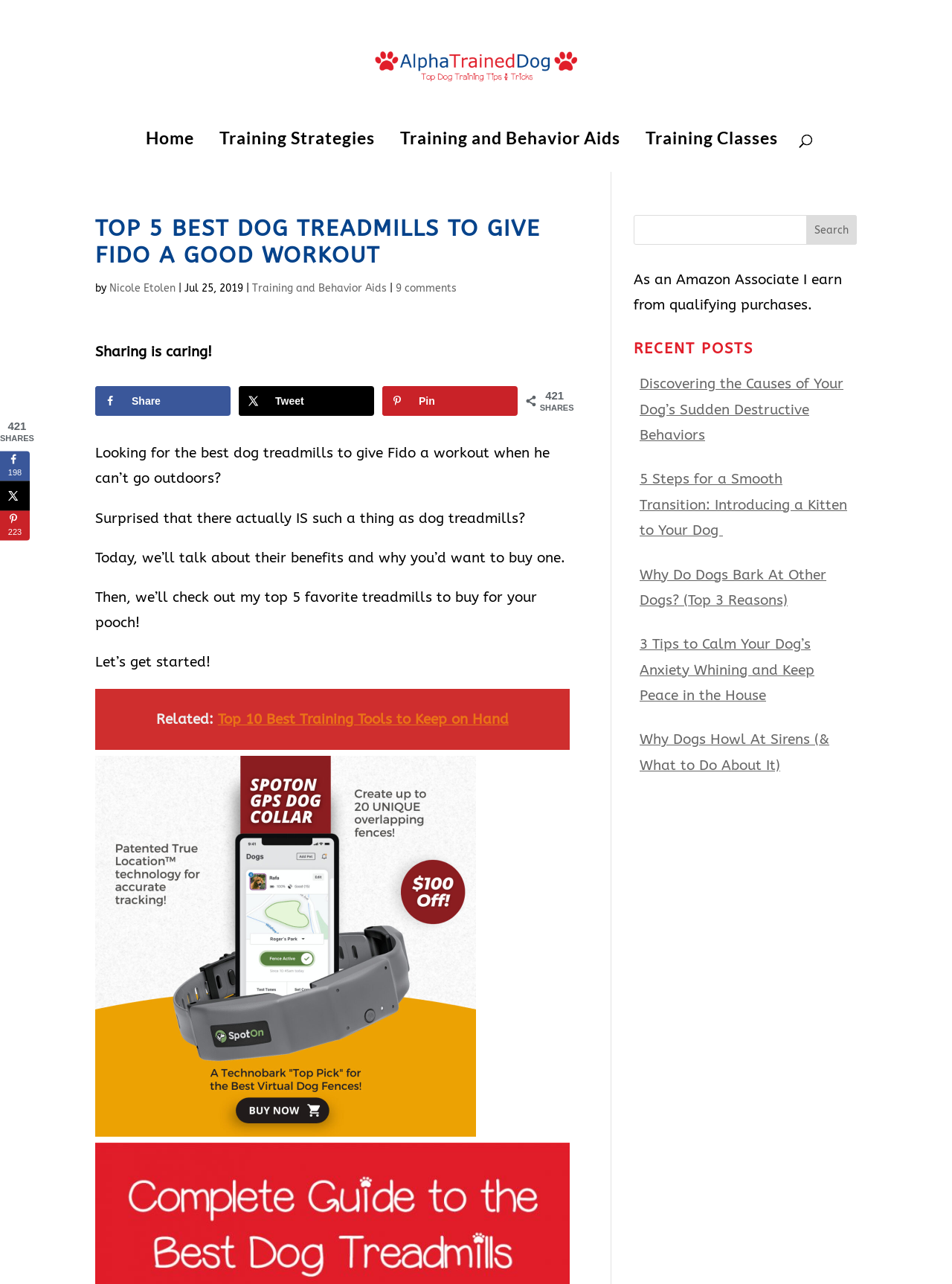Please identify the bounding box coordinates of the clickable area that will allow you to execute the instruction: "Search for something".

[0.666, 0.167, 0.9, 0.191]